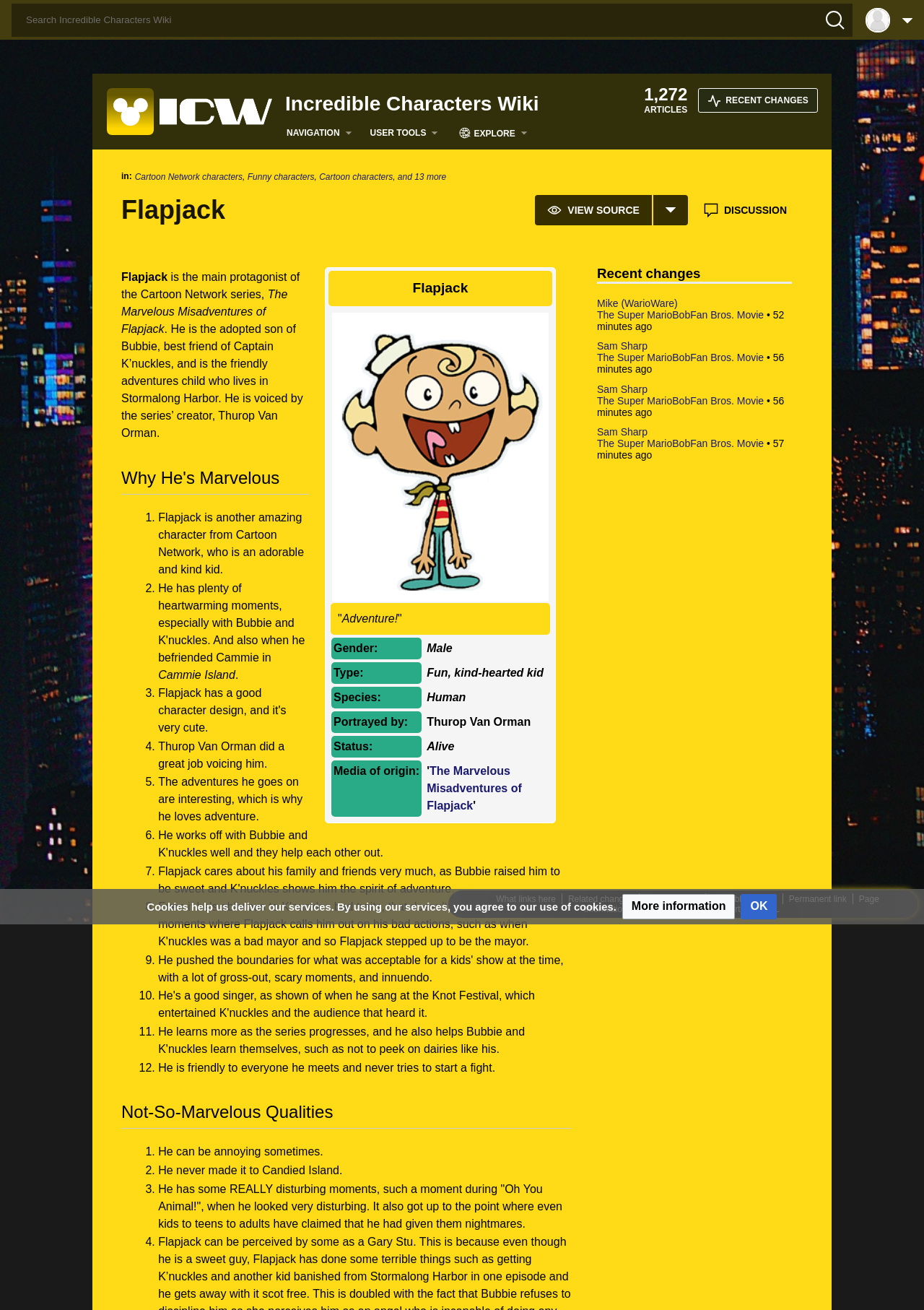Generate a comprehensive description of the webpage.

The webpage is about Flapjack, a character from the Cartoon Network series "The Marvelous Misadventures of Flapjack". At the top of the page, there is a search box and an image. Below the search box, there is a navigation menu with links to "Incredible Characters Wiki", "Navigation", "User tools", and "Explore". 

To the left of the navigation menu, there is a section with a heading "Flapjack" and a table containing information about the character, including his gender, type, species, and portrayed by. Below the table, there is a paragraph describing Flapjack as the main protagonist of the Cartoon Network series, and another paragraph providing more details about his character.

On the right side of the page, there is a section with a heading "Why He's Marvelous" and a list of three points, each describing a reason why Flapjack is a great character. The list is accompanied by an image.

At the bottom of the page, there are links to "VIEW SOURCE" and "DISCUSSION", as well as an image. The overall layout of the page is organized and easy to navigate, with clear headings and concise text.